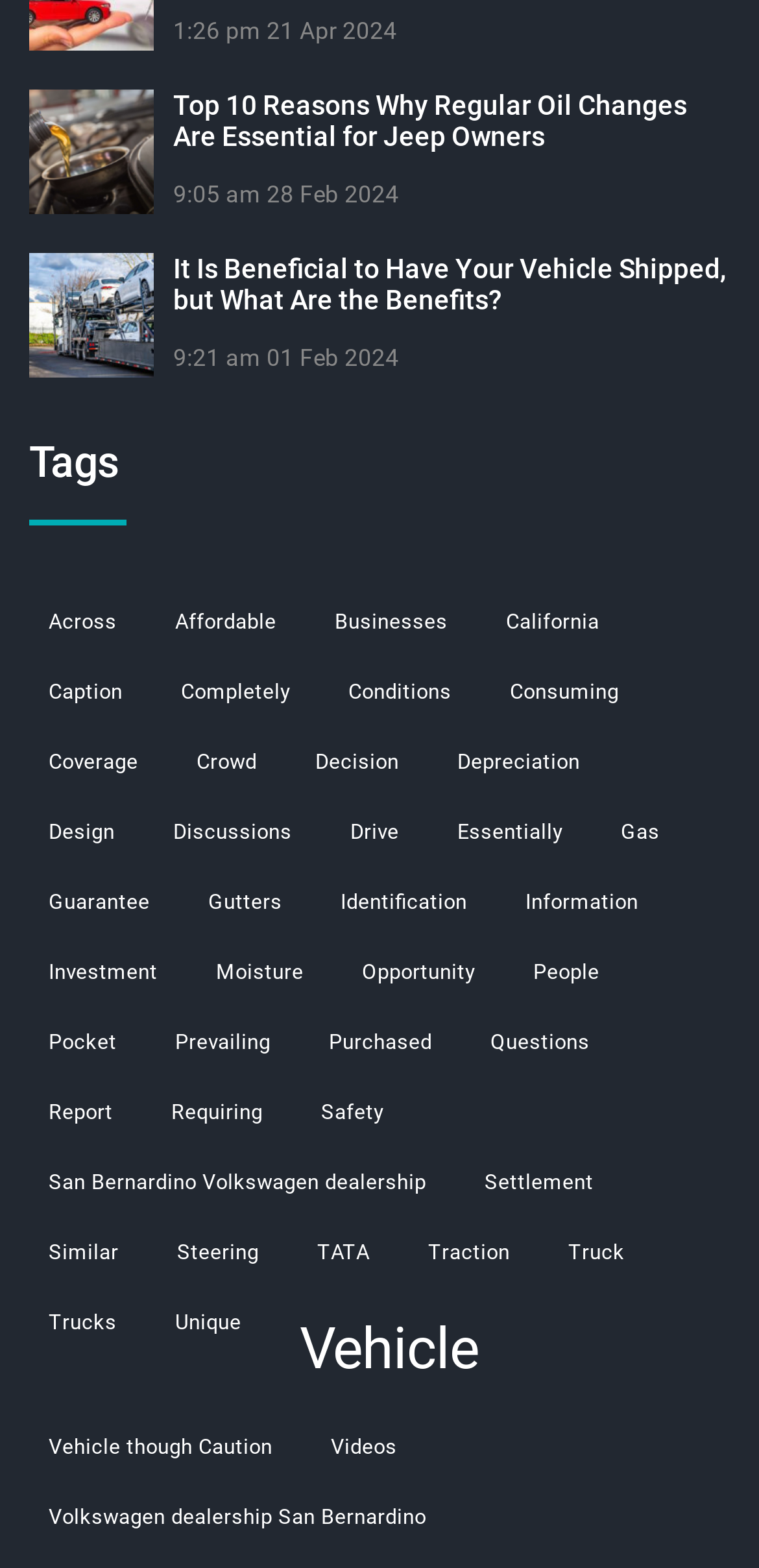Using the elements shown in the image, answer the question comprehensively: How many articles are listed on the webpage?

The webpage lists three articles, each with a heading, date, and time. The articles are 'Top 10 Reasons Why Regular Oil Changes Are Essential for Jeep Owners', 'It Is Beneficial to Have Your Vehicle Shipped, but What Are the Benefits?', and another article with the date '01 Feb 2024'.